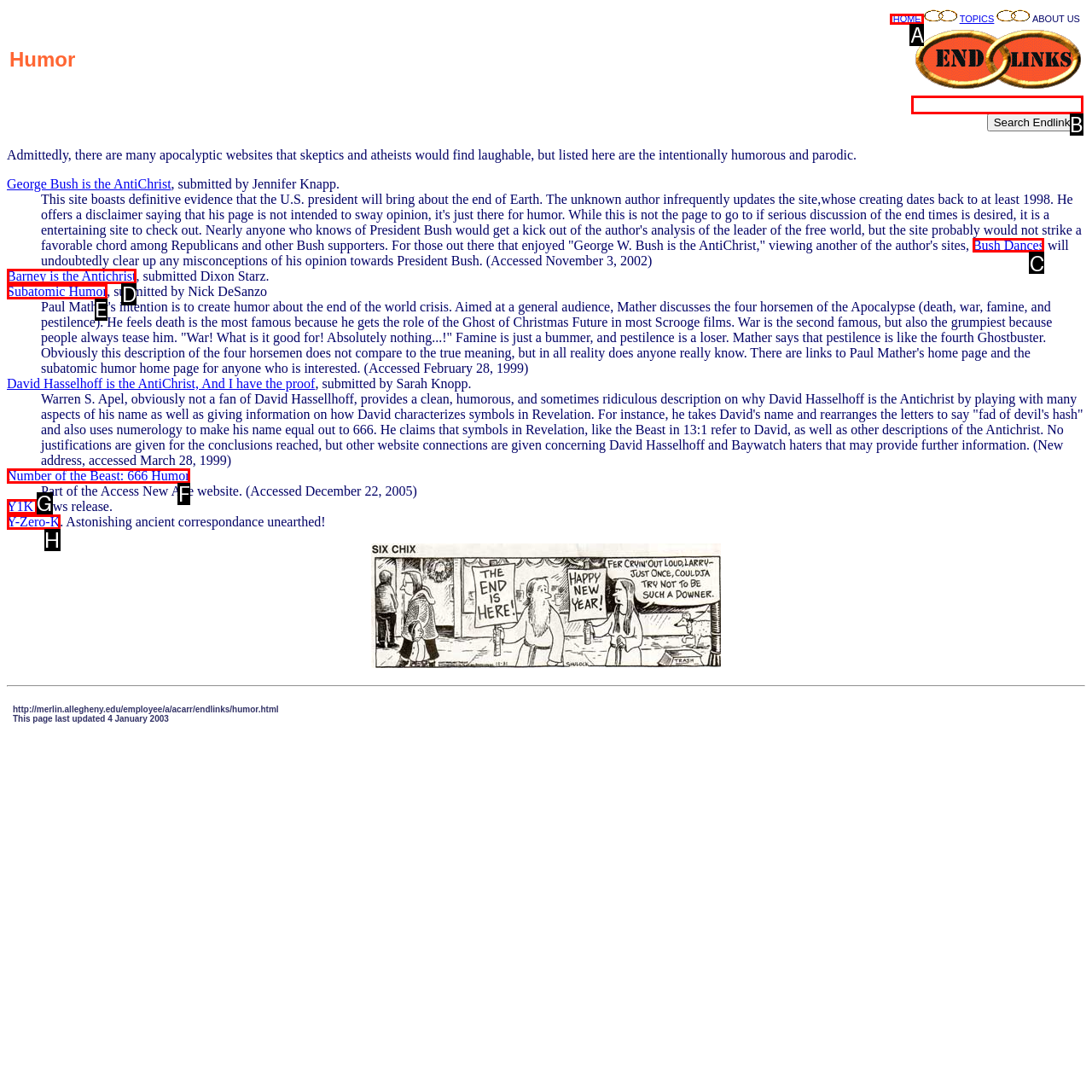Which lettered option should be clicked to perform the following task: Check out Bush Dances
Respond with the letter of the appropriate option.

C